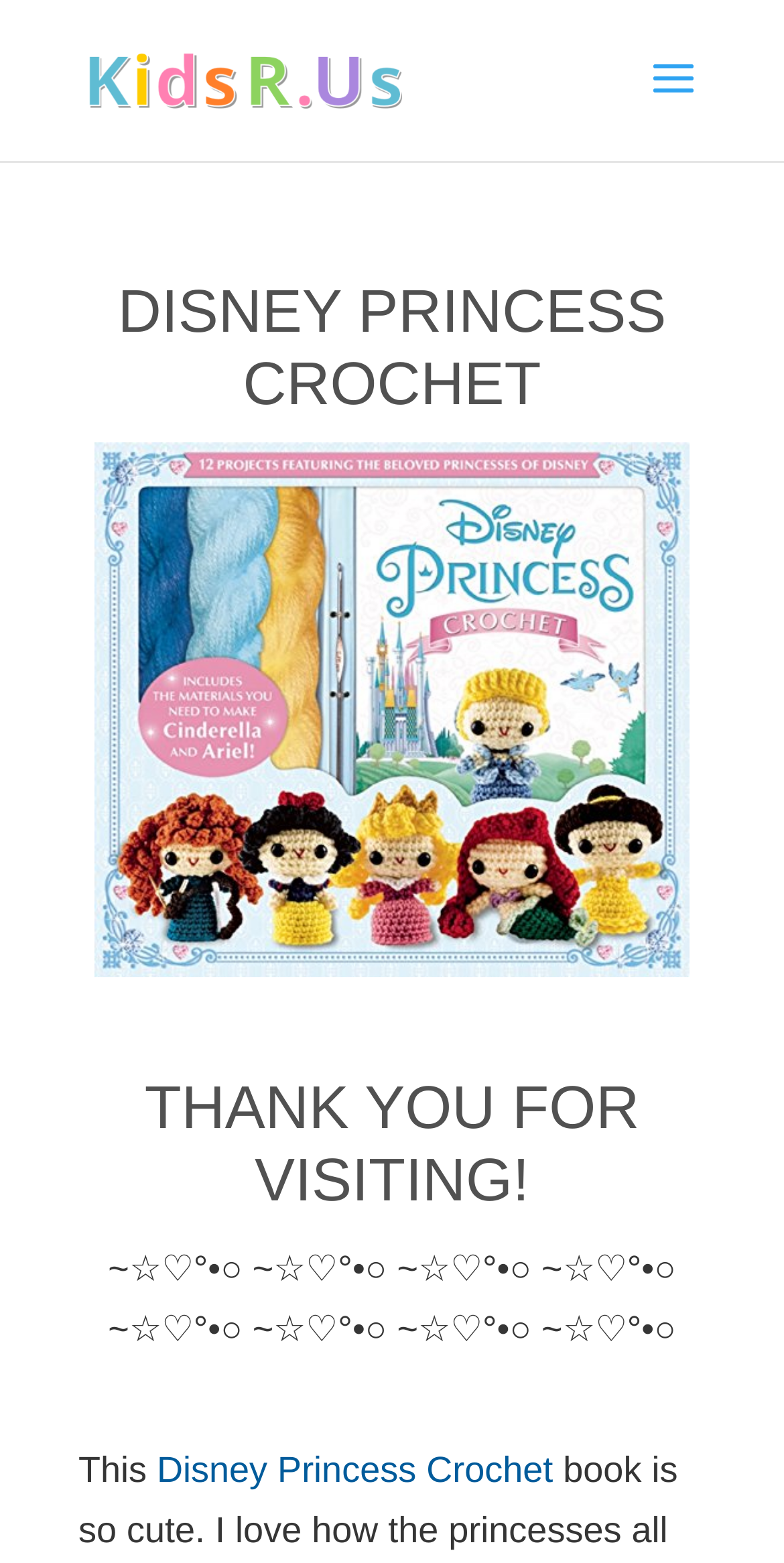Extract the bounding box coordinates for the HTML element that matches this description: "alt="KIDSR.US"". The coordinates should be four float numbers between 0 and 1, i.e., [left, top, right, bottom].

[0.113, 0.037, 0.513, 0.063]